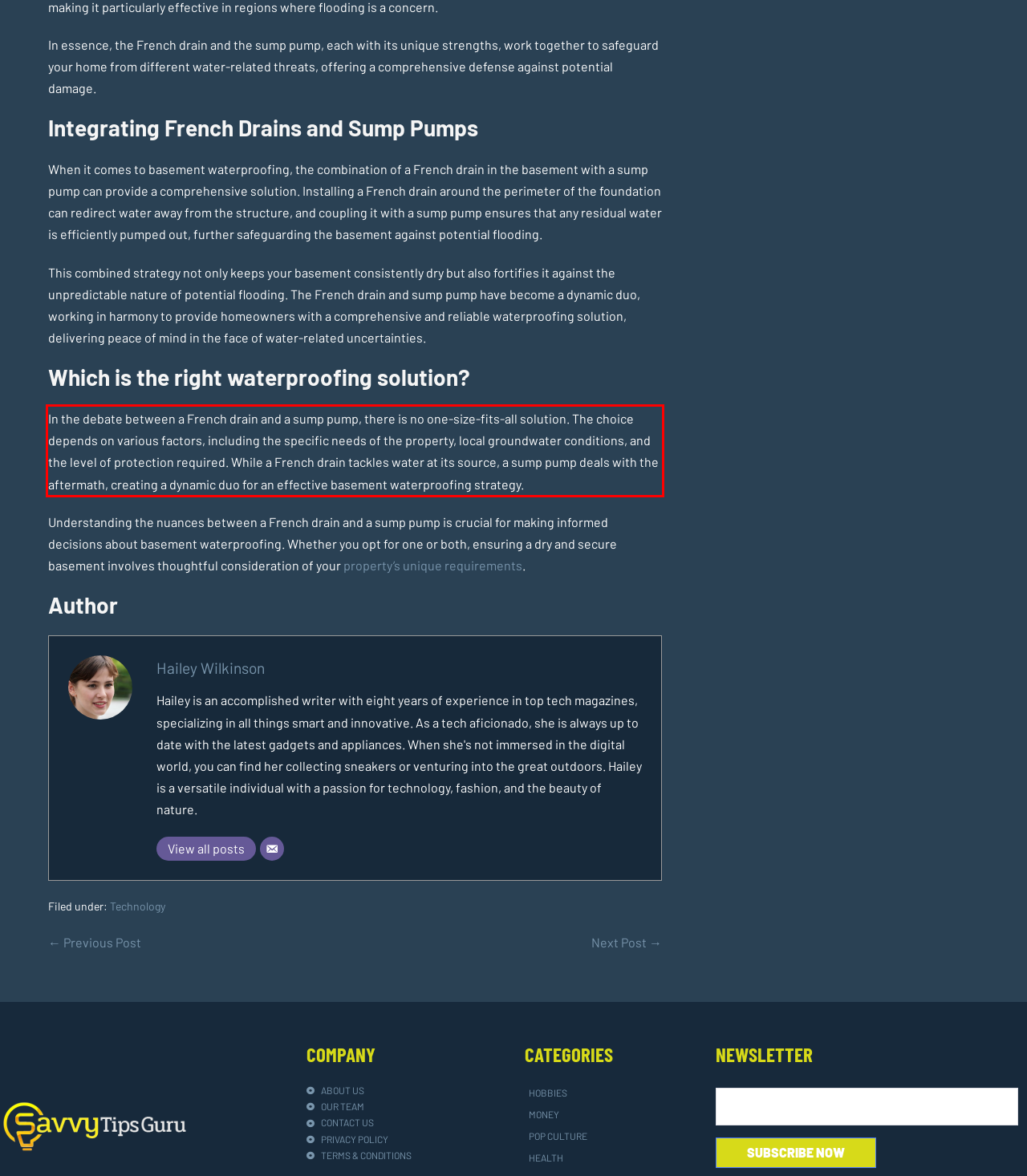Examine the webpage screenshot, find the red bounding box, and extract the text content within this marked area.

In the debate between a French drain and a sump pump, there is no one-size-fits-all solution. The choice depends on various factors, including the specific needs of the property, local groundwater conditions, and the level of protection required. While a French drain tackles water at its source, a sump pump deals with the aftermath, creating a dynamic duo for an effective basement waterproofing strategy.